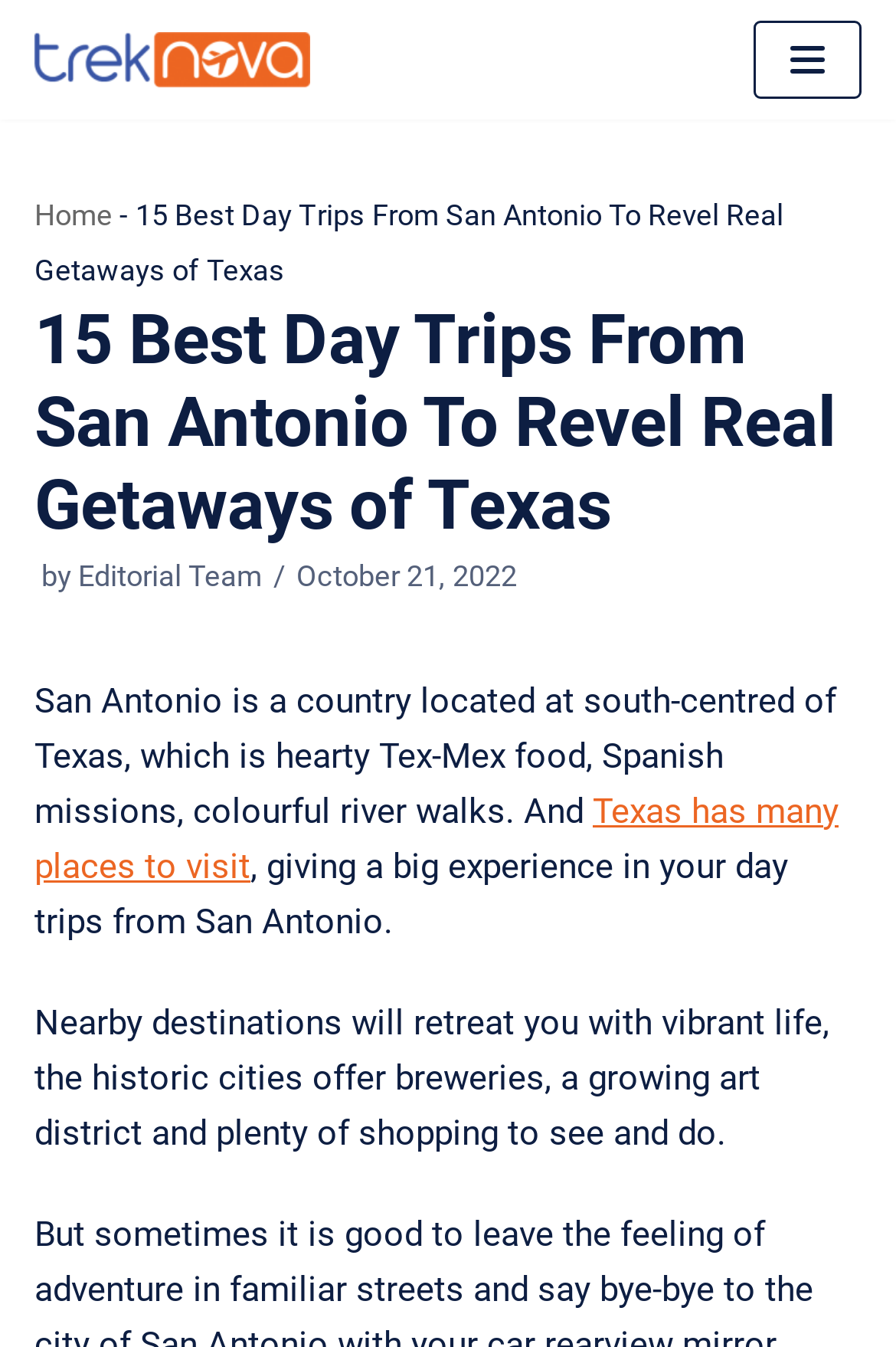Refer to the image and provide an in-depth answer to the question:
When was the article published?

I determined the publication date of the article by looking at the time element with the text 'October 21, 2022', which suggests that it is the date when the article was published.